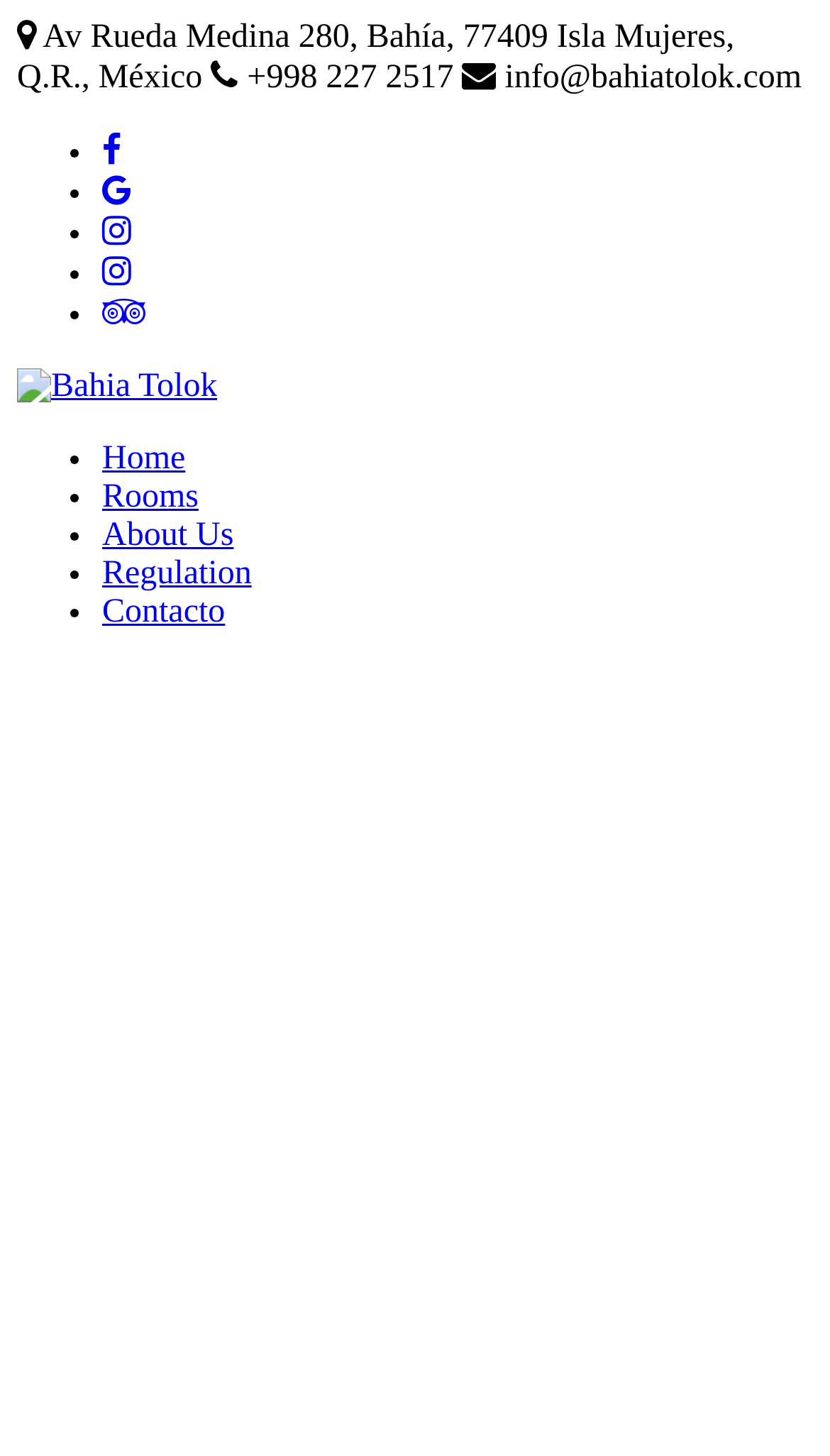Identify the bounding box coordinates for the UI element described as follows: "Pat Elder". Ensure the coordinates are four float numbers between 0 and 1, formatted as [left, top, right, bottom].

None